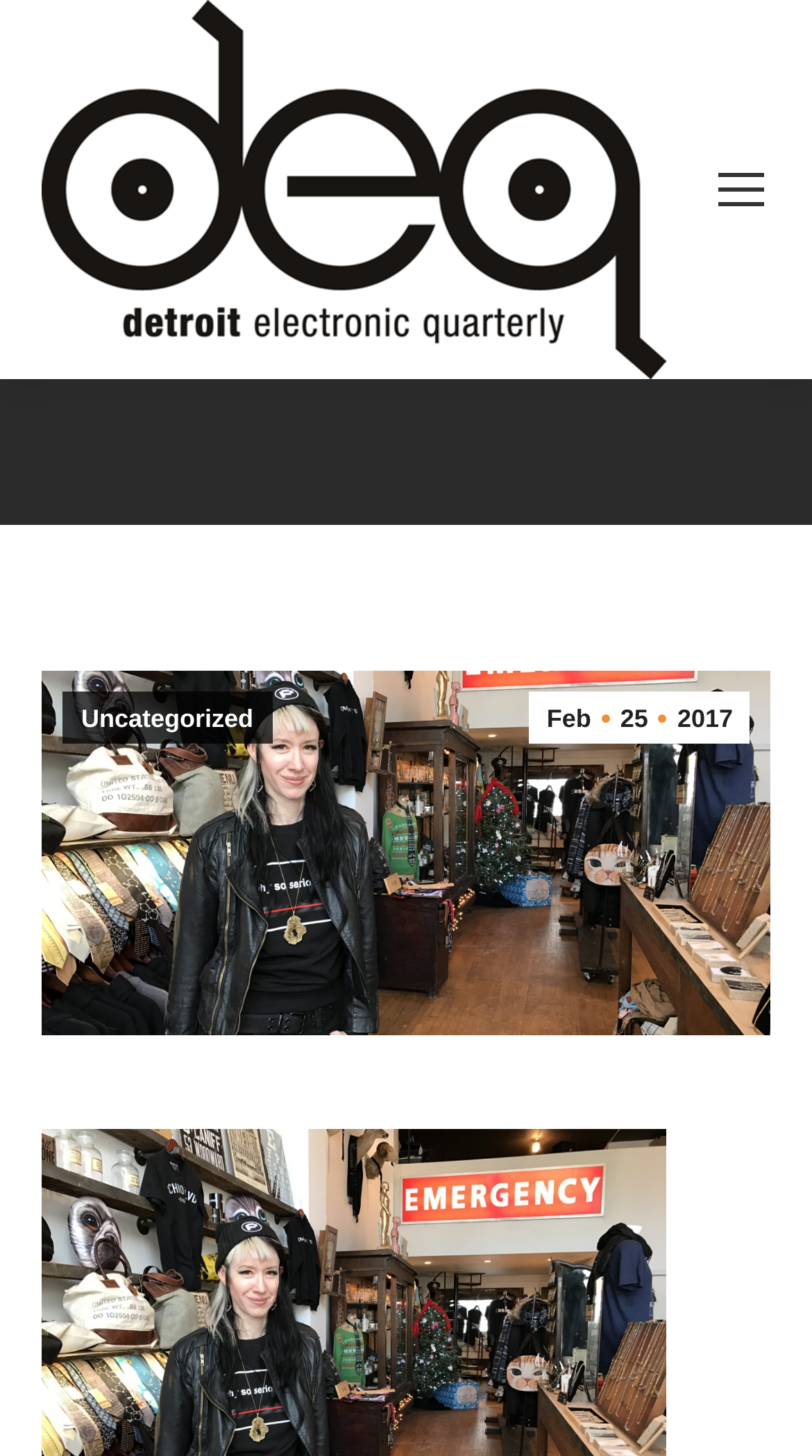Respond to the question below with a single word or phrase:
What is the category of the article?

Uncategorized